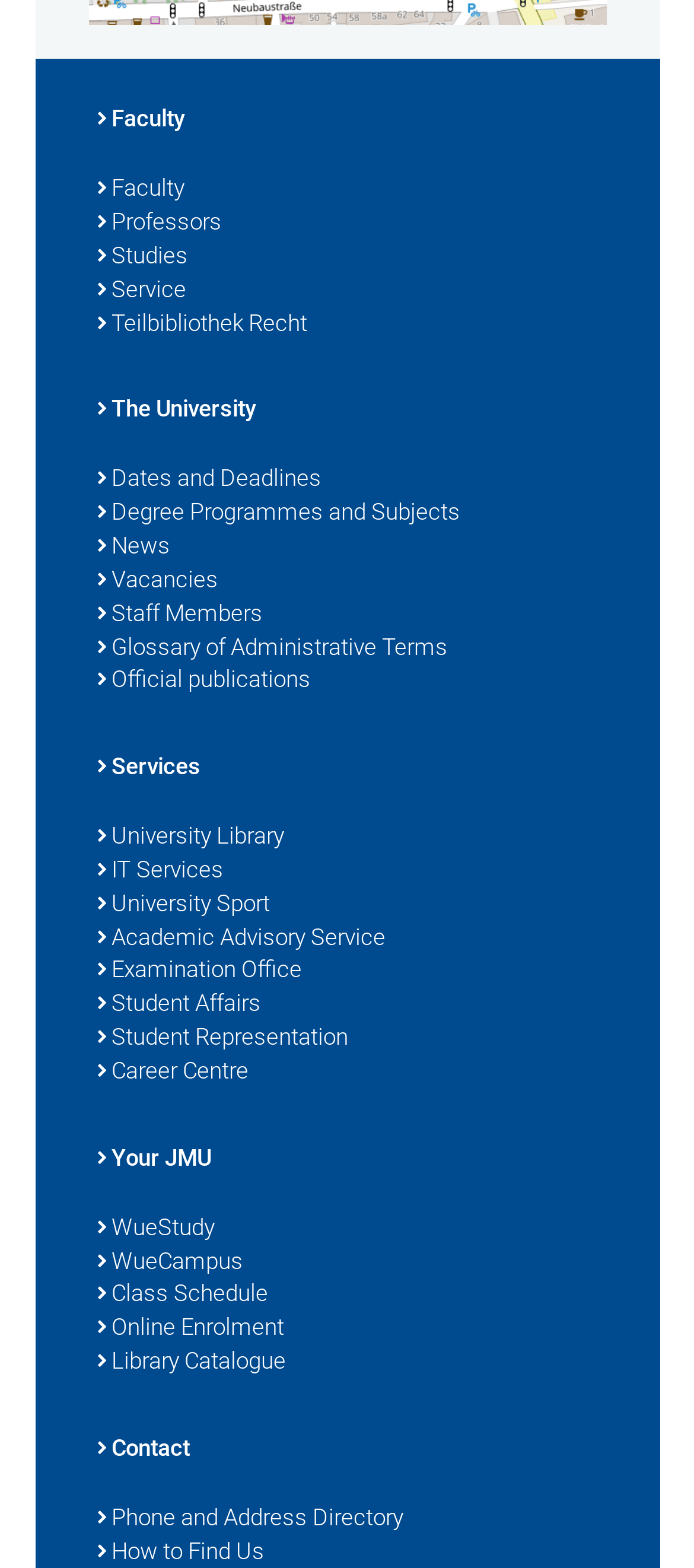Determine the bounding box coordinates for the UI element with the following description: "Contact Us". The coordinates should be four float numbers between 0 and 1, represented as [left, top, right, bottom].

None